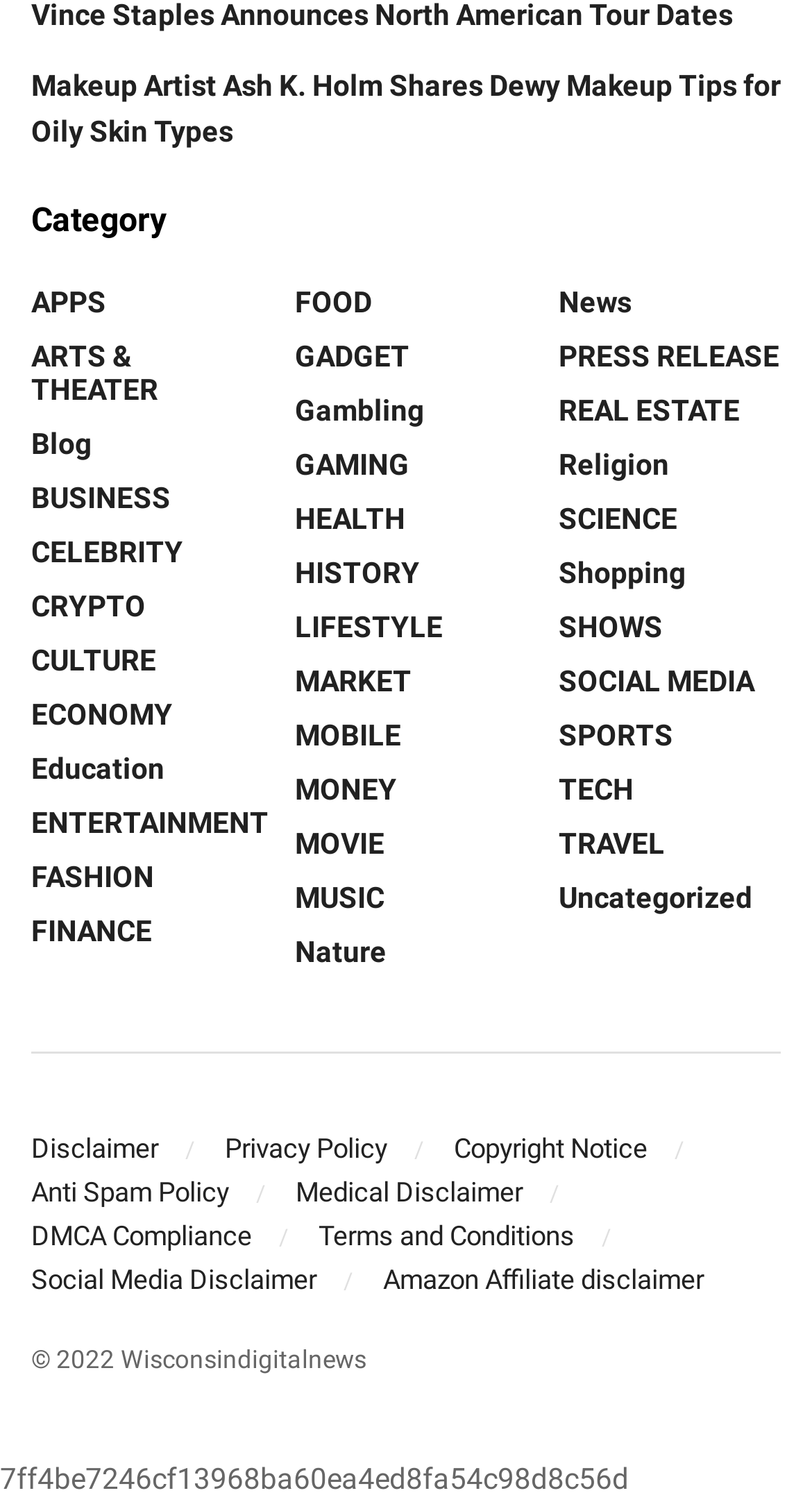How many links are available in the category section?
From the screenshot, provide a brief answer in one word or phrase.

30